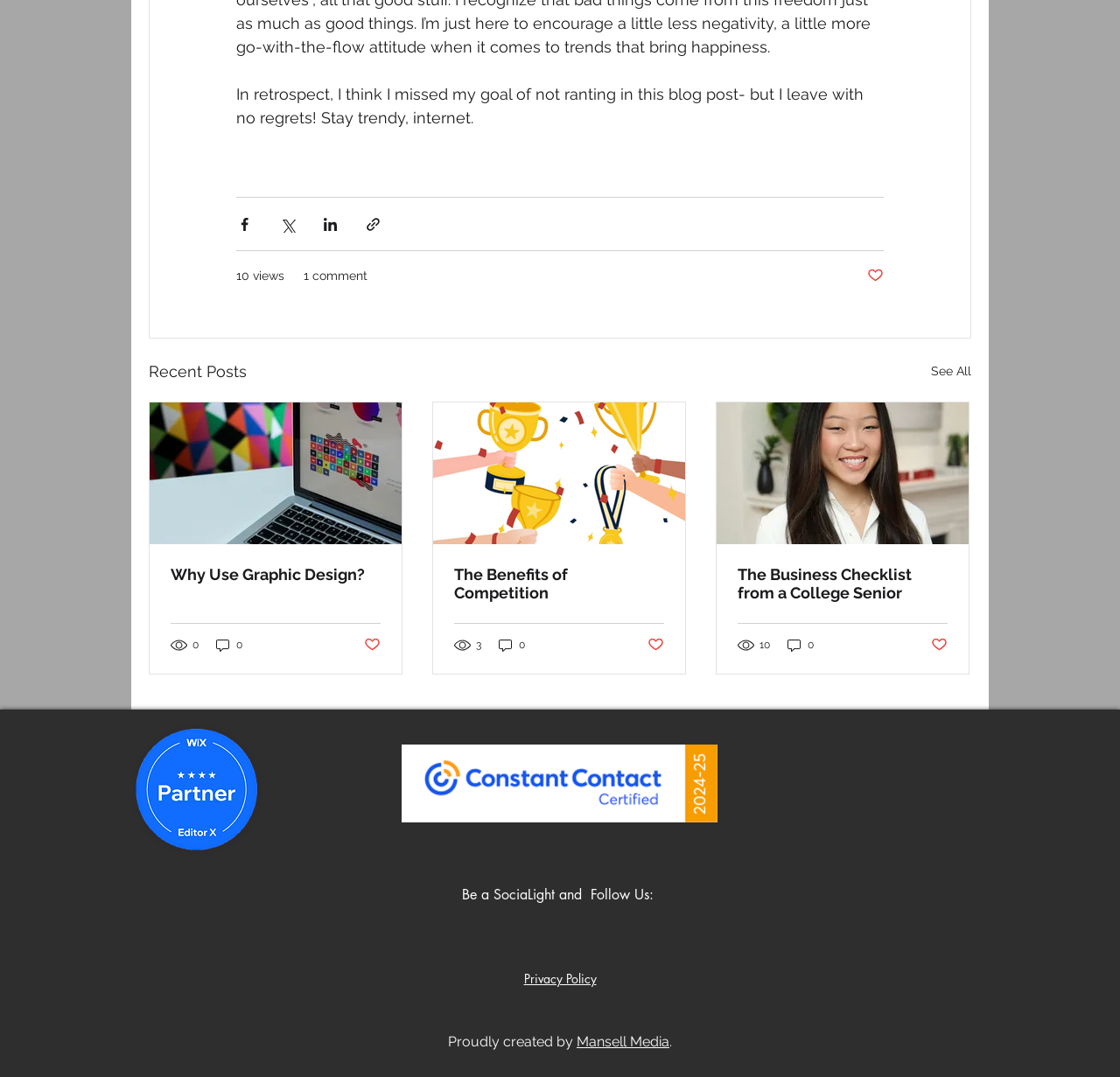Using the given element description, provide the bounding box coordinates (top-left x, top-left y, bottom-right x, bottom-right y) for the corresponding UI element in the screenshot: The Benefits of Competition

[0.405, 0.525, 0.593, 0.559]